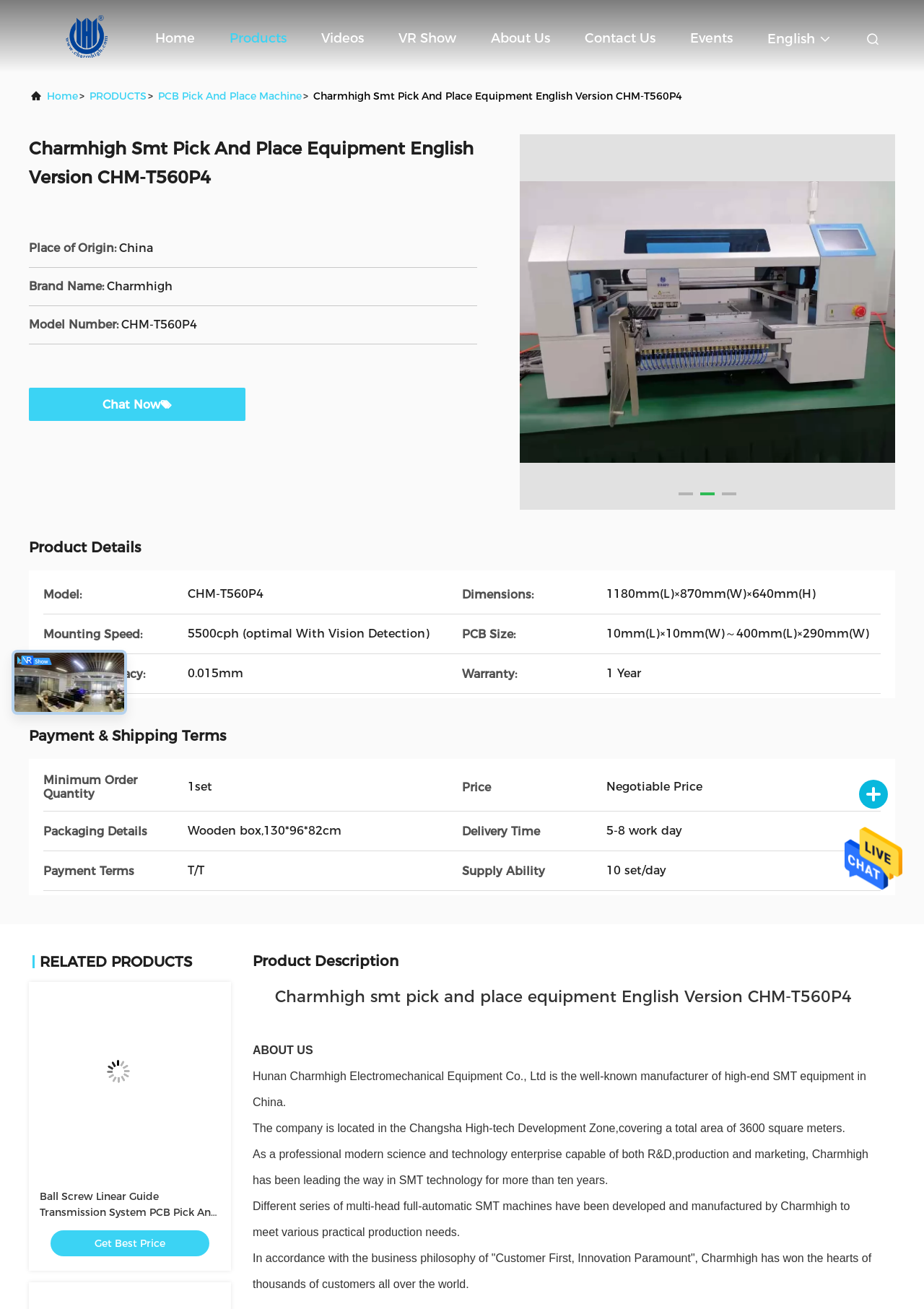Highlight the bounding box coordinates of the element that should be clicked to carry out the following instruction: "Click the 'Send Message' link". The coordinates must be given as four float numbers ranging from 0 to 1, i.e., [left, top, right, bottom].

[0.914, 0.678, 0.977, 0.687]